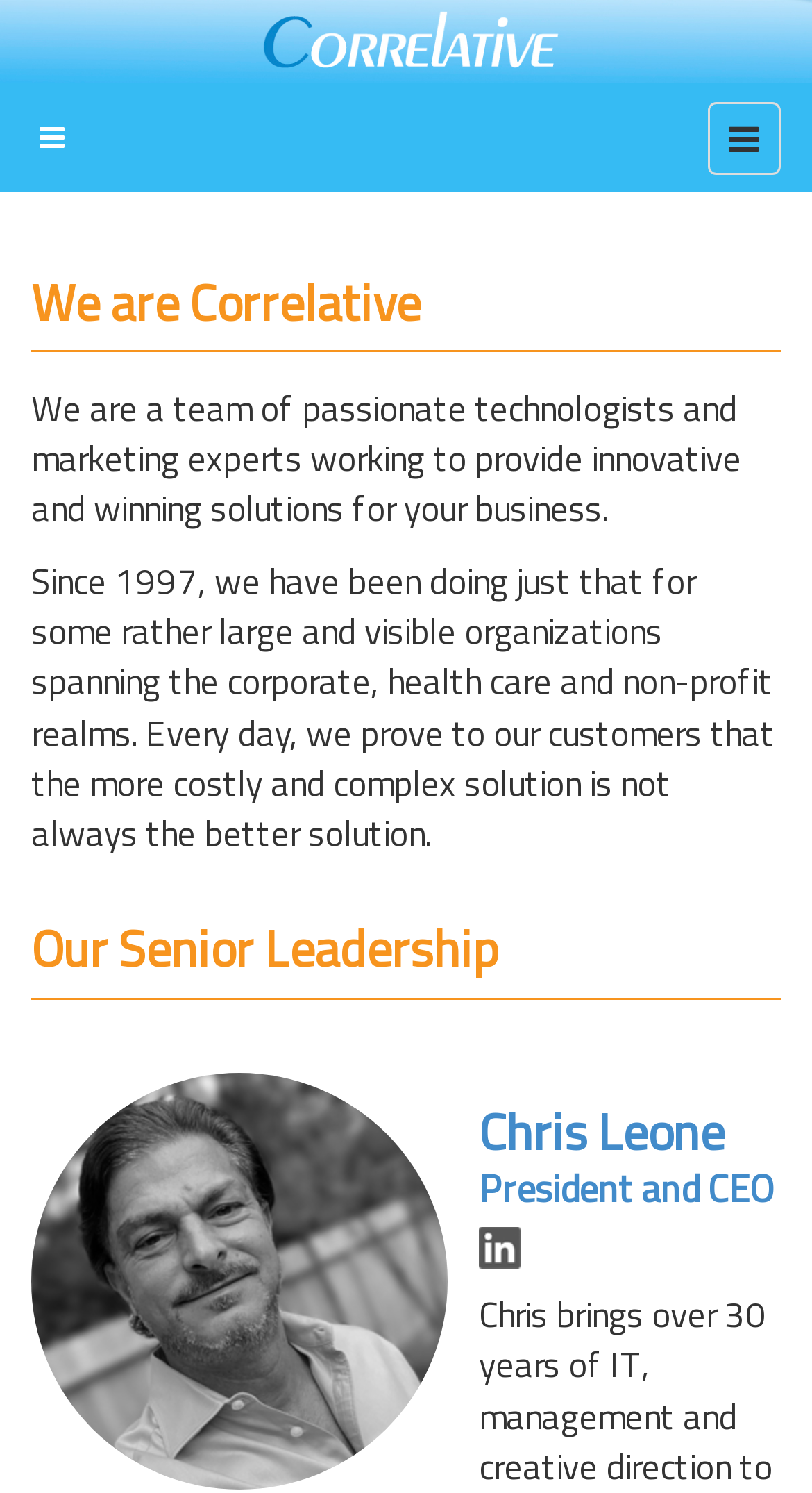What is the section below 'We are Correlative' about?
Please answer the question with a single word or phrase, referencing the image.

Company description